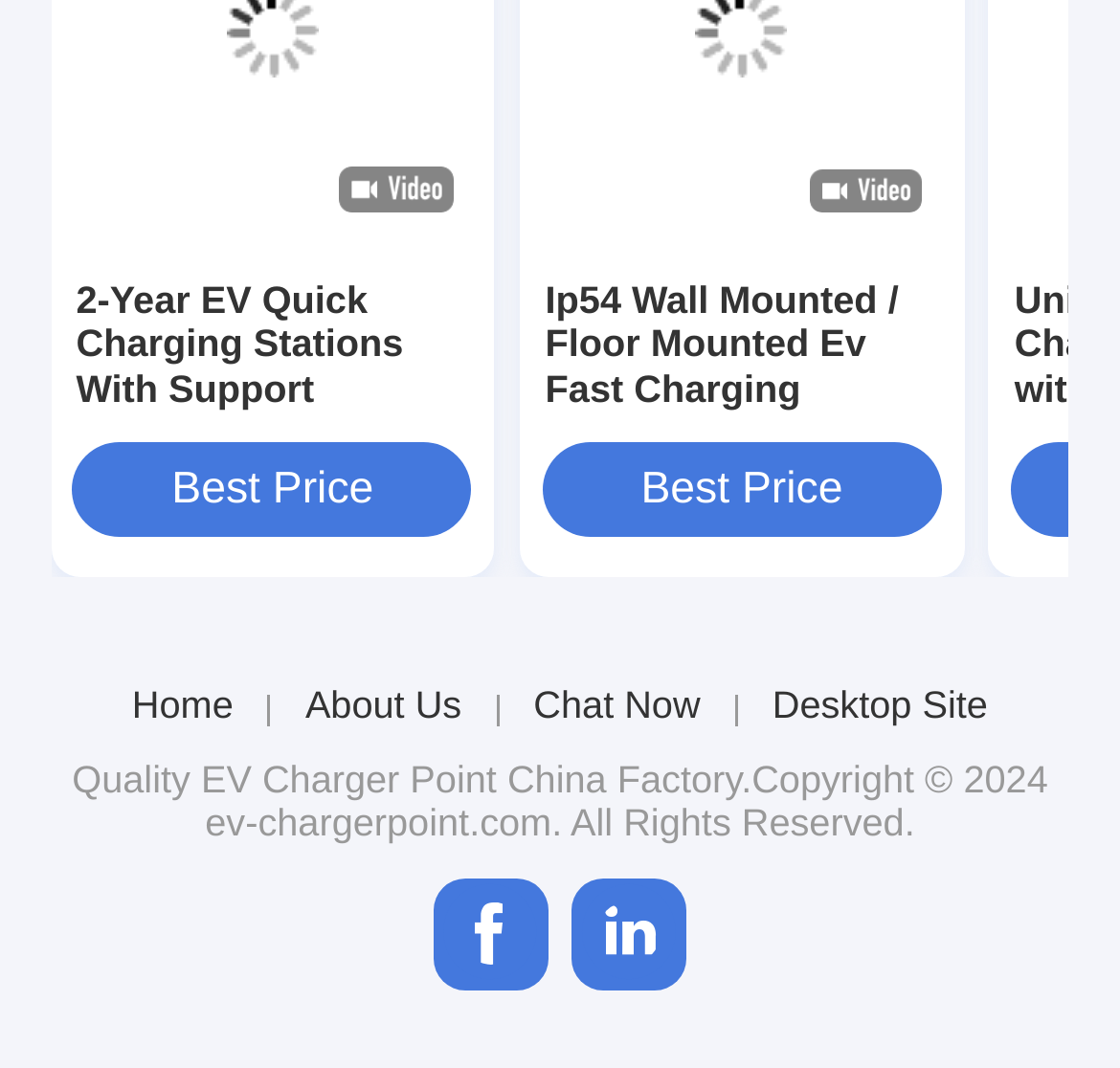Determine the bounding box coordinates of the region I should click to achieve the following instruction: "View 2-Year EV Quick Charging Stations With Support Settings". Ensure the bounding box coordinates are four float numbers between 0 and 1, i.e., [left, top, right, bottom].

[0.068, 0.26, 0.419, 0.426]